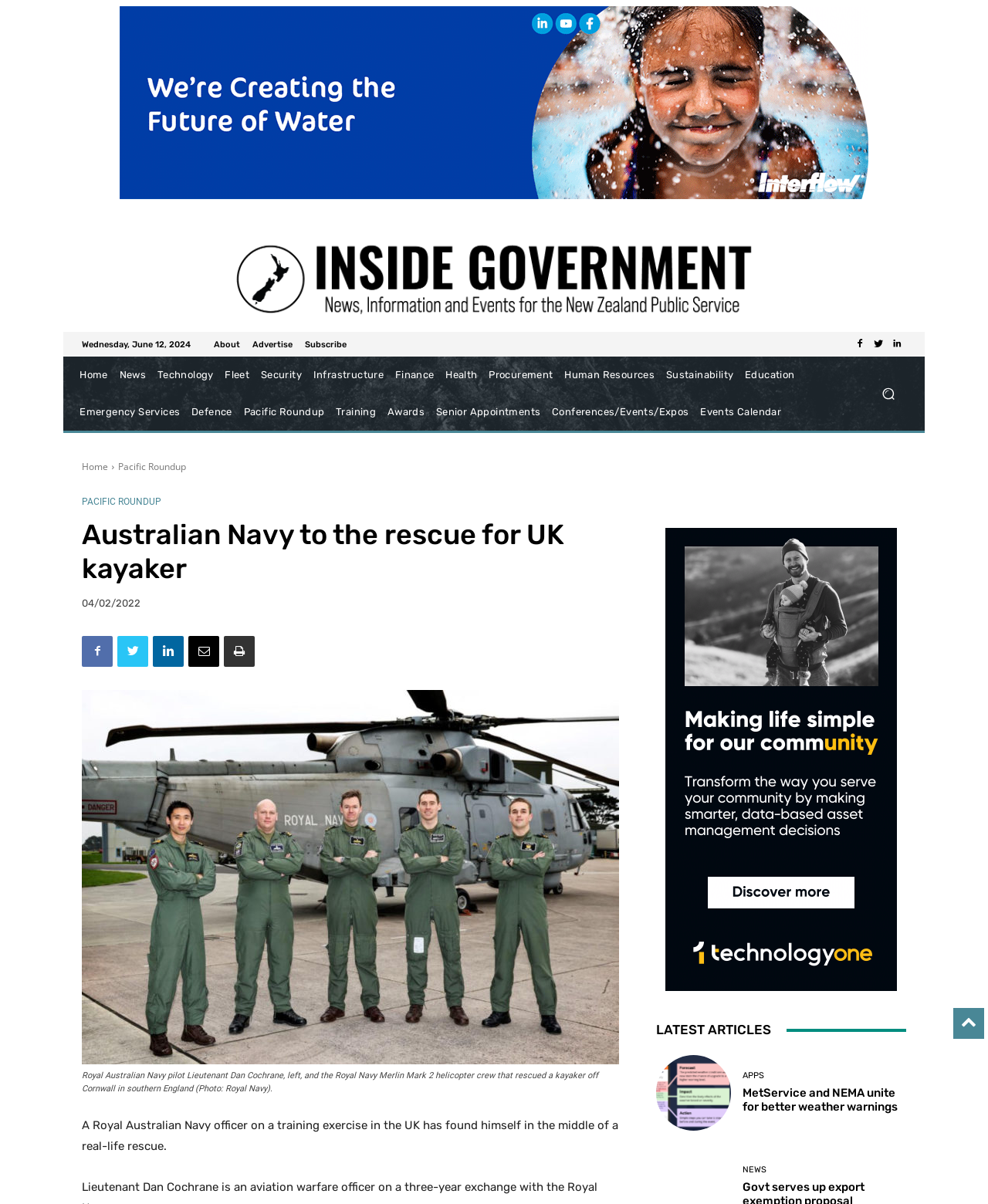Pinpoint the bounding box coordinates of the element to be clicked to execute the instruction: "Read the latest article".

[0.664, 0.877, 0.74, 0.939]